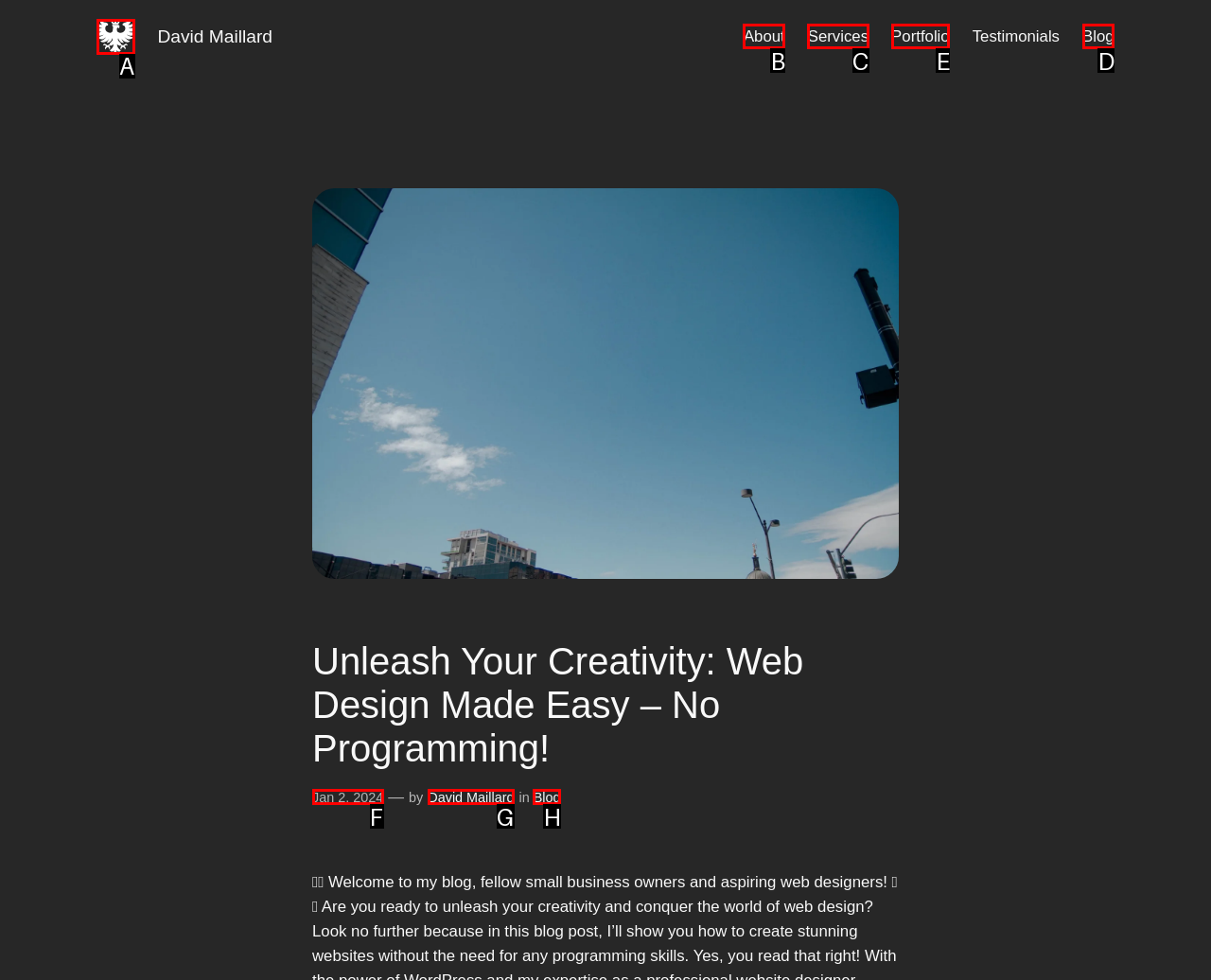Please indicate which HTML element to click in order to fulfill the following task: view the portfolio Respond with the letter of the chosen option.

E